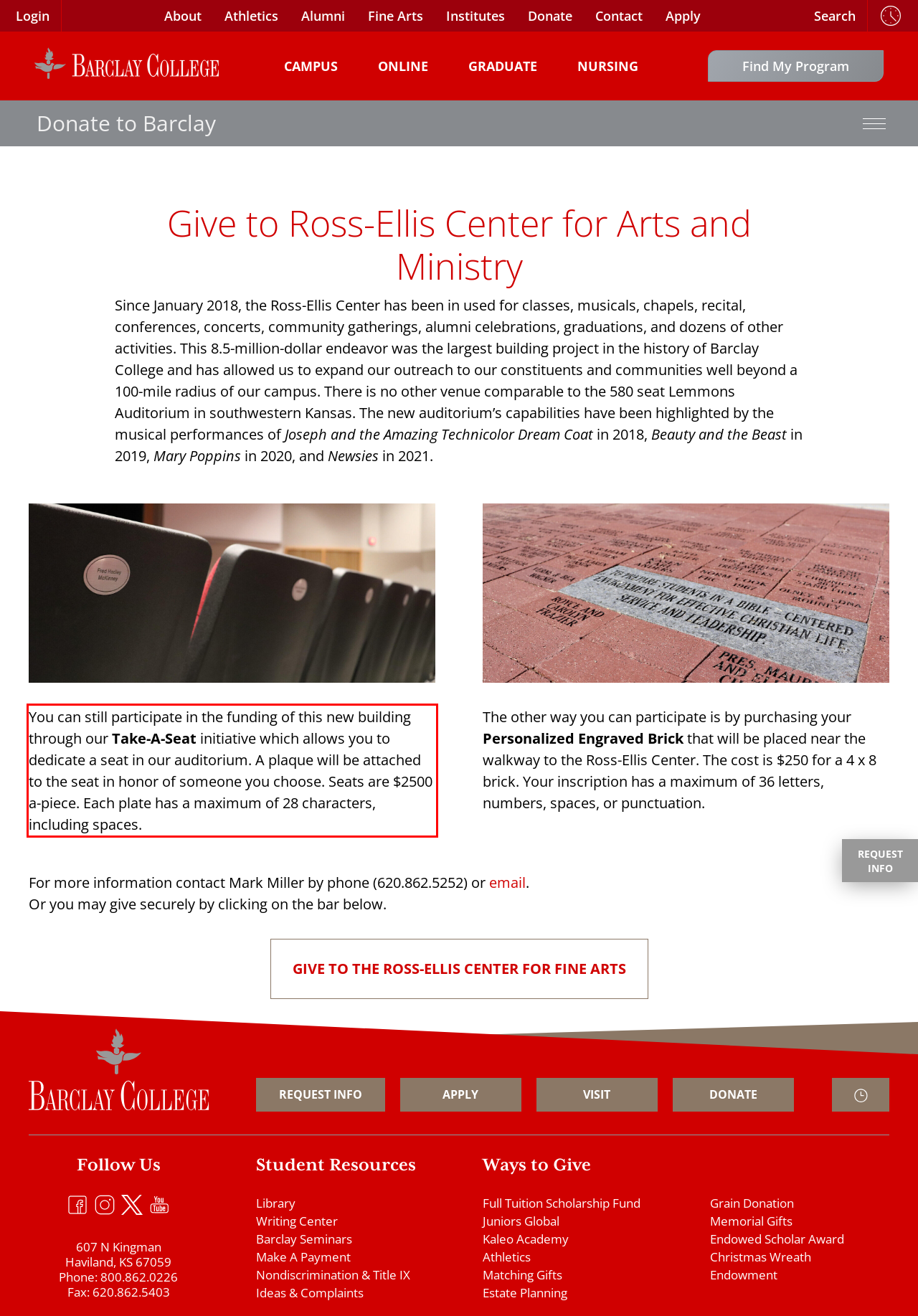Identify and transcribe the text content enclosed by the red bounding box in the given screenshot.

You can still participate in the funding of this new building through our Take-A-Seat initiative which allows you to dedicate a seat in our auditorium. A plaque will be attached to the seat in honor of someone you choose. Seats are $2500 a-piece. Each plate has a maximum of 28 characters, including spaces.